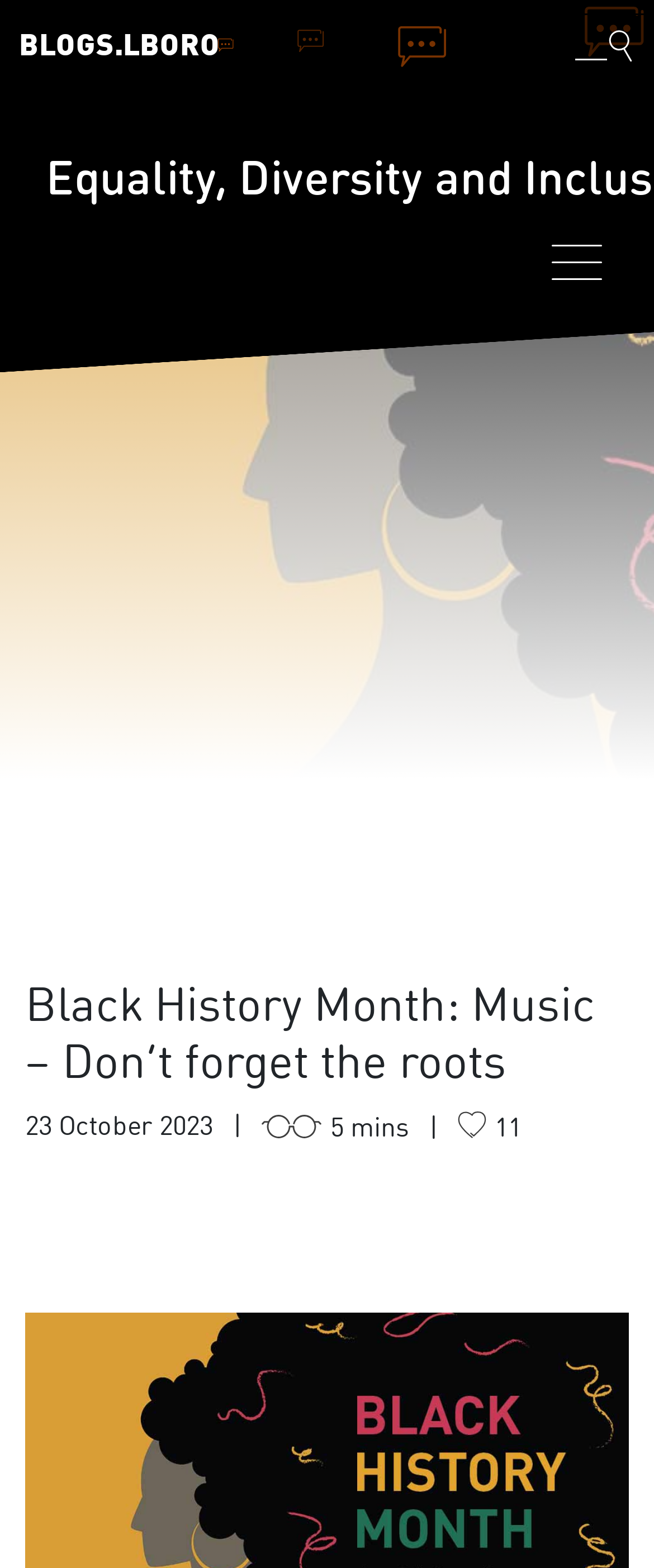What is the number of comments on the blog post?
Refer to the screenshot and deliver a thorough answer to the question presented.

I found the number of comments on the blog post by looking at the static text element with the content '11' which is located at the coordinates [0.756, 0.712, 0.797, 0.729].